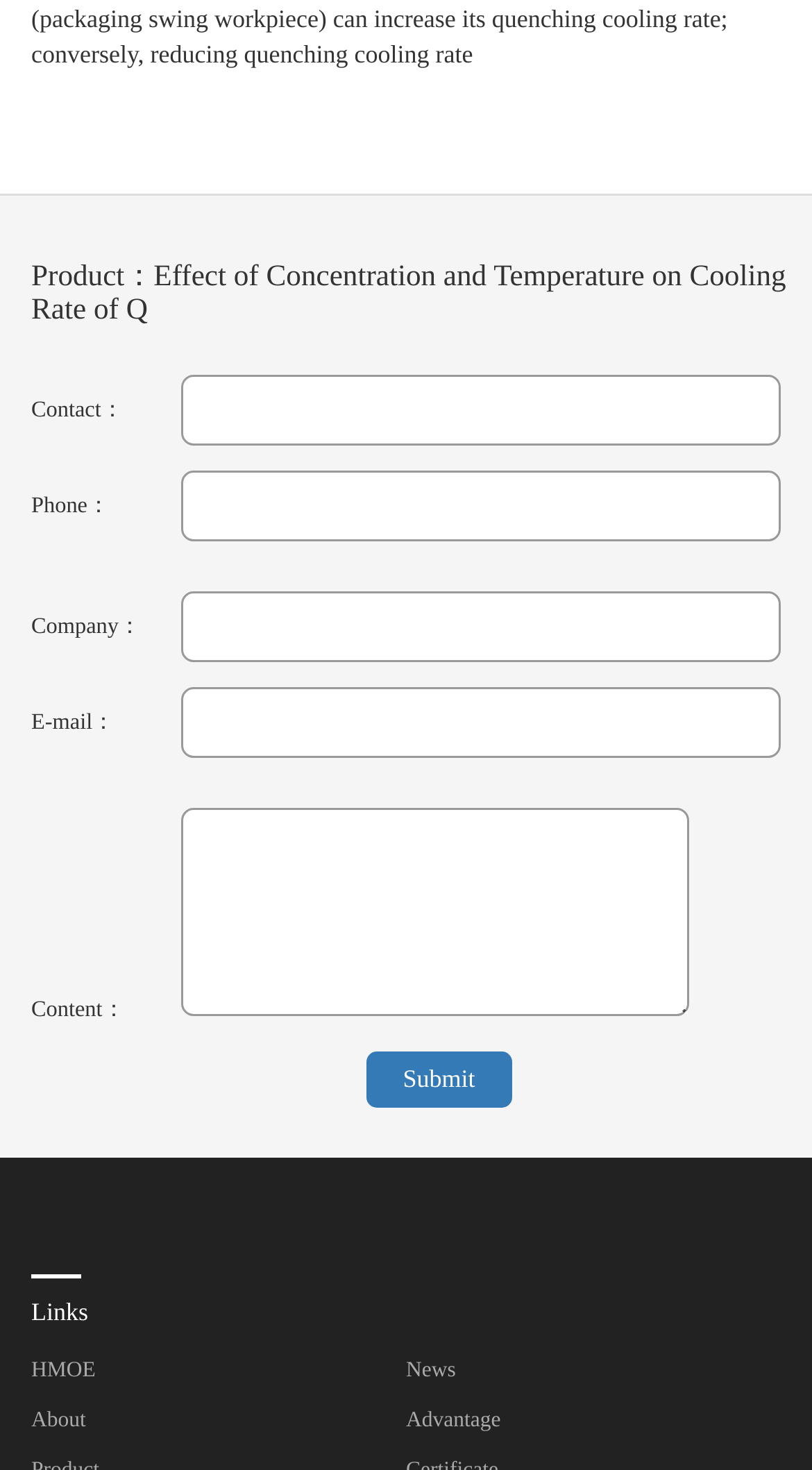What is the purpose of the textboxes?
Please use the image to deliver a detailed and complete answer.

The textboxes are located below the labels 'Contact：', 'Phone：', 'Company：', 'E-mail：', and 'Content：', suggesting that they are meant to input corresponding contact information.